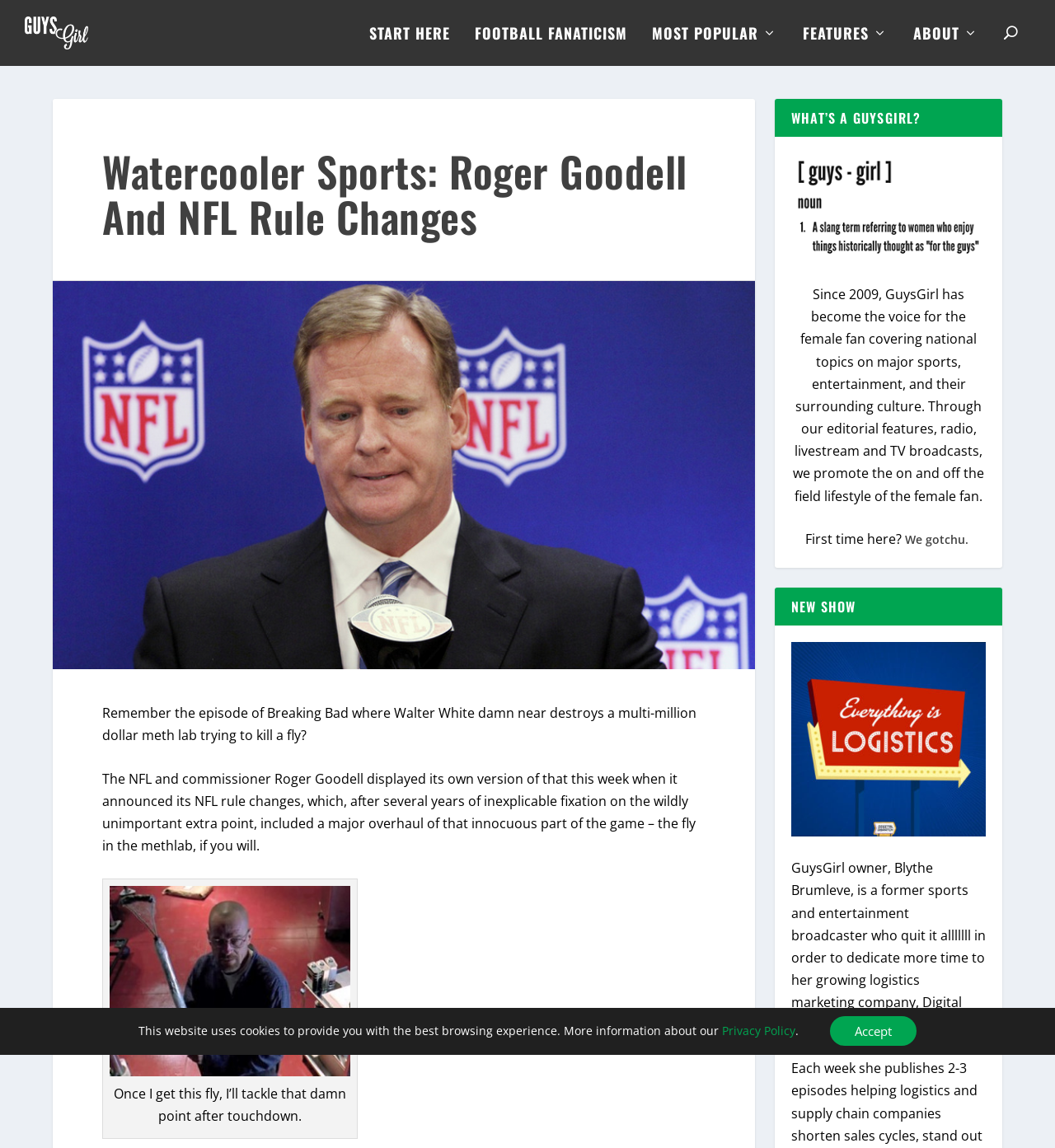Highlight the bounding box coordinates of the element you need to click to perform the following instruction: "Learn more about 'everything is logistics digital dispatch blythe brumleve'."

[0.75, 0.56, 0.934, 0.73]